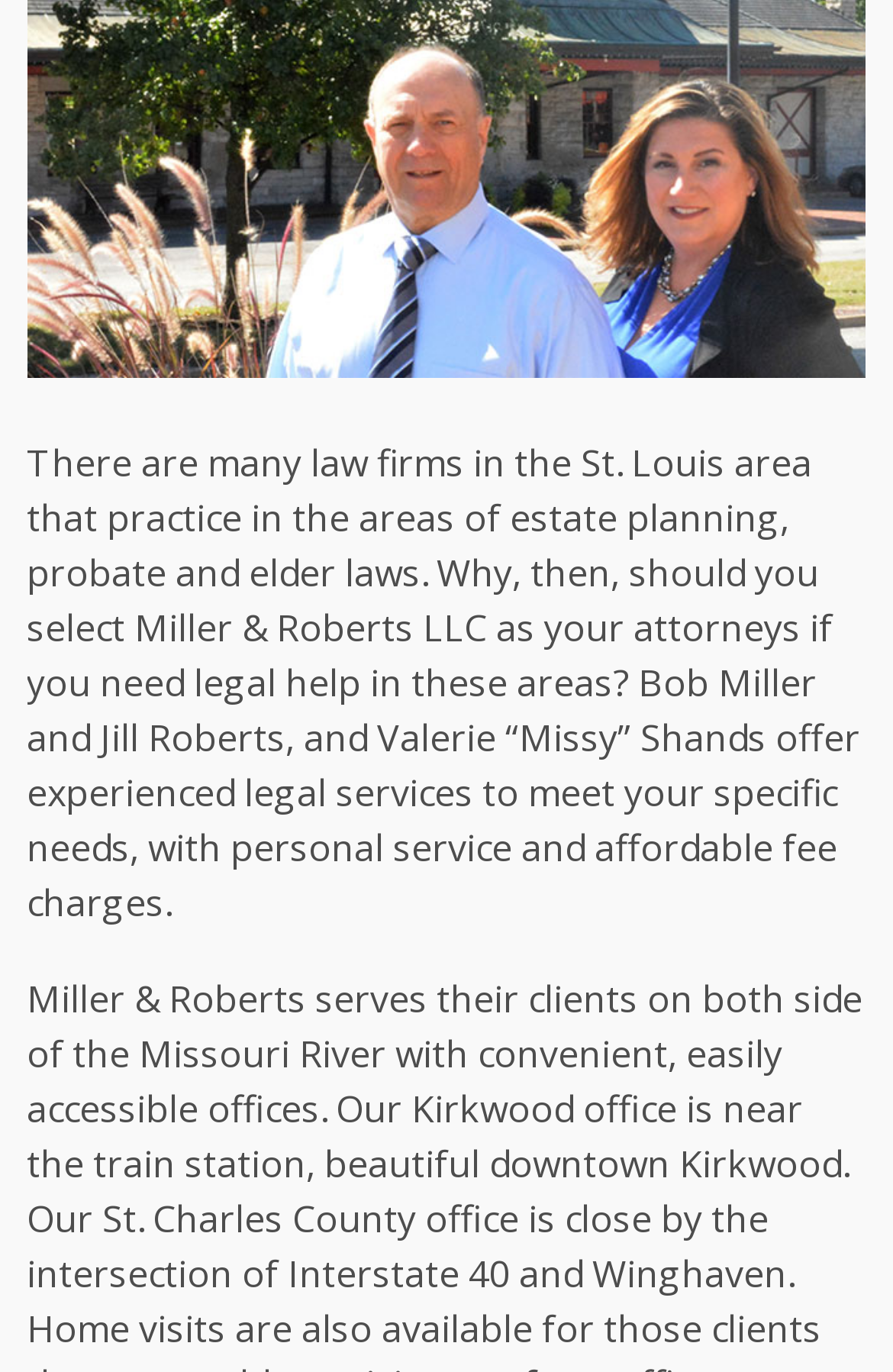Who is the first team member listed?
From the screenshot, provide a brief answer in one word or phrase.

Robert W. Miller